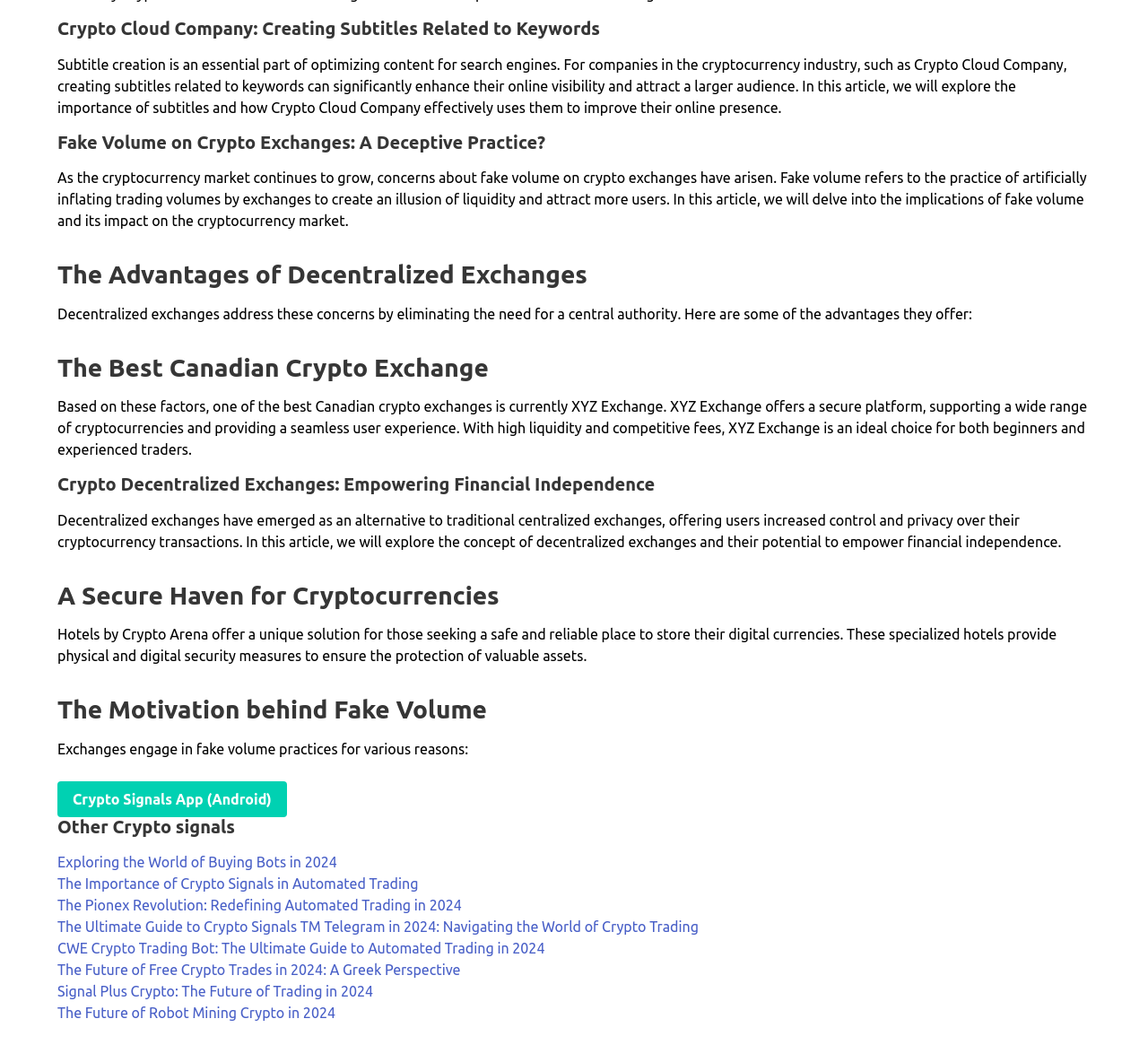Indicate the bounding box coordinates of the element that needs to be clicked to satisfy the following instruction: "Read 'The Importance of Crypto Signals in Automated Trading' article". The coordinates should be four float numbers between 0 and 1, i.e., [left, top, right, bottom].

[0.05, 0.838, 0.364, 0.853]